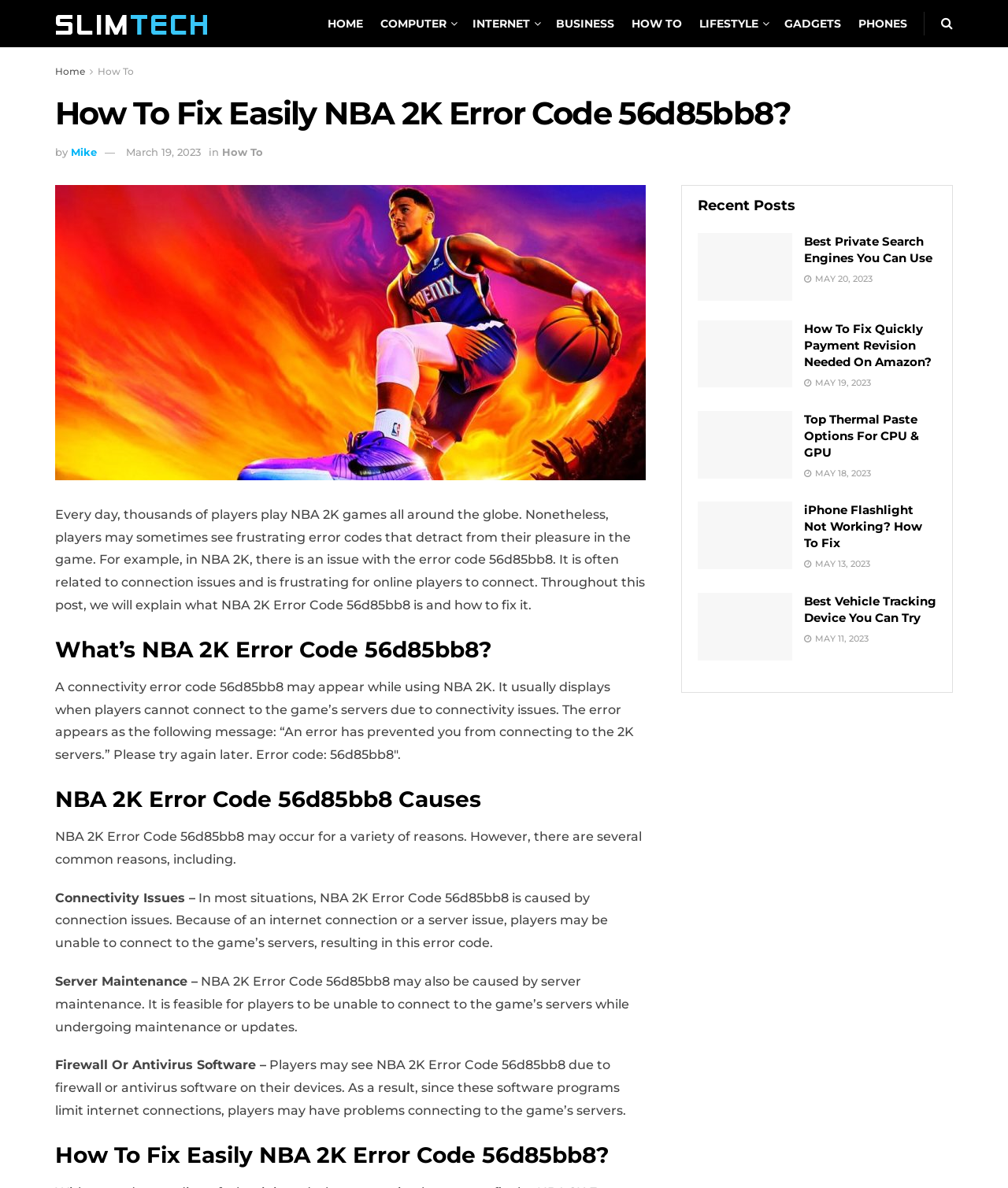What is the category of the article 'Best Private Search Engines You Can Use'?
Can you give a detailed and elaborate answer to the question?

The article 'Best Private Search Engines You Can Use' is categorized under 'HOW TO' as it is mentioned in the link 'HOW TO' which is located above the article title.